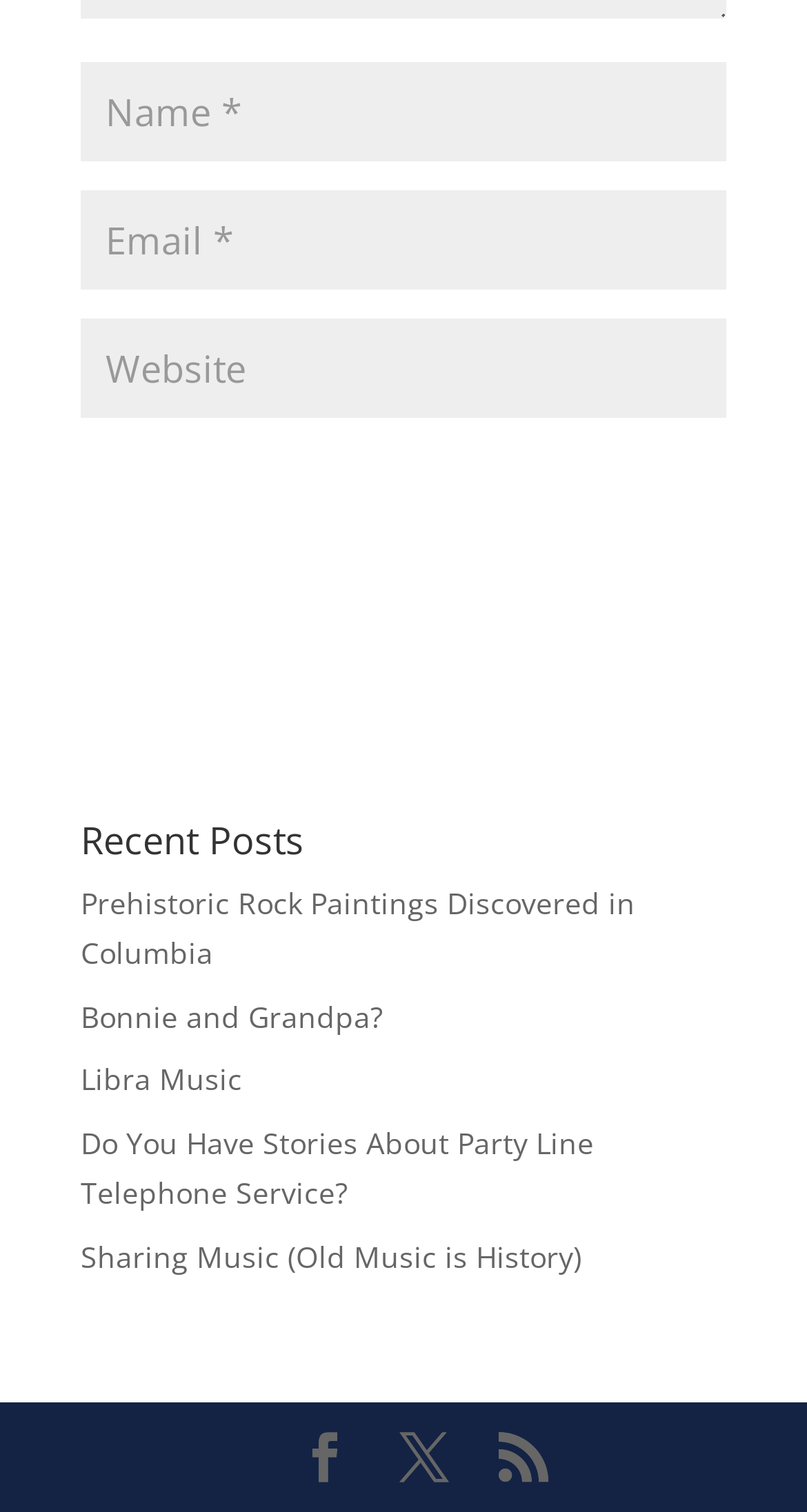Answer the question in a single word or phrase:
What is the label of the second text box?

Email *